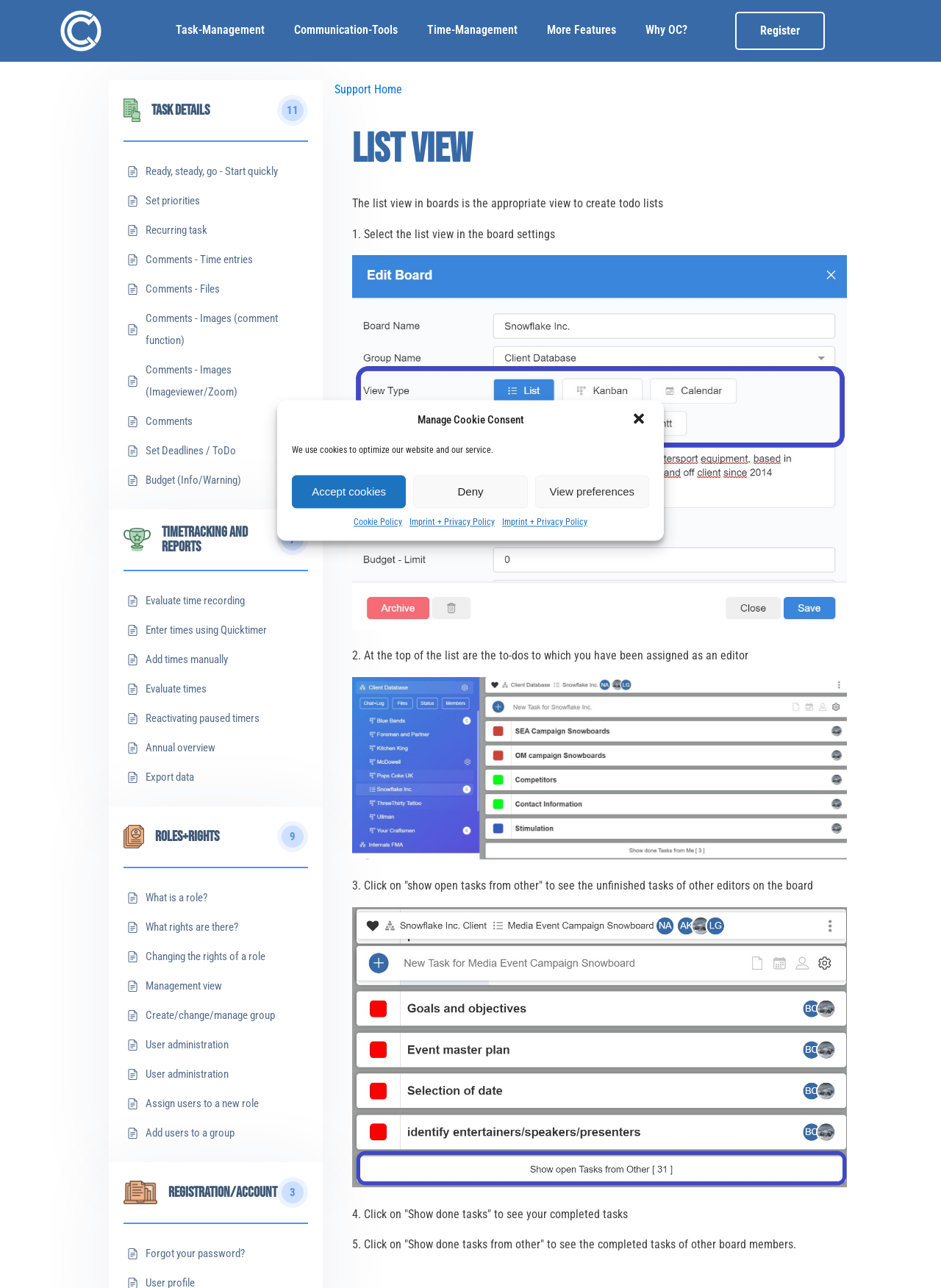Illustrate the webpage thoroughly, mentioning all important details.

This webpage is titled "List view - OC" and has a prominent dialog box at the top, which is a cookie consent management window. The dialog box has a close button at the top right corner and contains a brief message about using cookies to optimize the website and service. Below the message, there are three buttons: "Accept cookies", "Deny", and "View preferences". Additionally, there are three links: "Cookie Policy", "Imprint + Privacy Policy", and another "Imprint + Privacy Policy" link.

Below the dialog box, there is a navigation menu with seven links: "Task-Management", "Communication-Tools", "Time-Management", "More Features", "Why OC?", and "Register" at the top right corner.

The main content of the webpage is divided into three sections, each represented by an article element. The first section has a heading "Task details" and contains 11 links with accompanying images, describing various task management features such as setting priorities, recurring tasks, and commenting on tasks.

The second section has a heading "Timetracking and Reports" and contains 7 links with images, describing features related to time tracking, reporting, and evaluating time recordings.

The third section has a heading "Roles+Rights" and contains 9 links with images, describing features related to role management, user administration, and assigning users to roles.

Throughout the webpage, there are numerous images, mostly icons, accompanying the links and headings. The overall layout is organized, with clear headings and concise text, making it easy to navigate and understand the content.